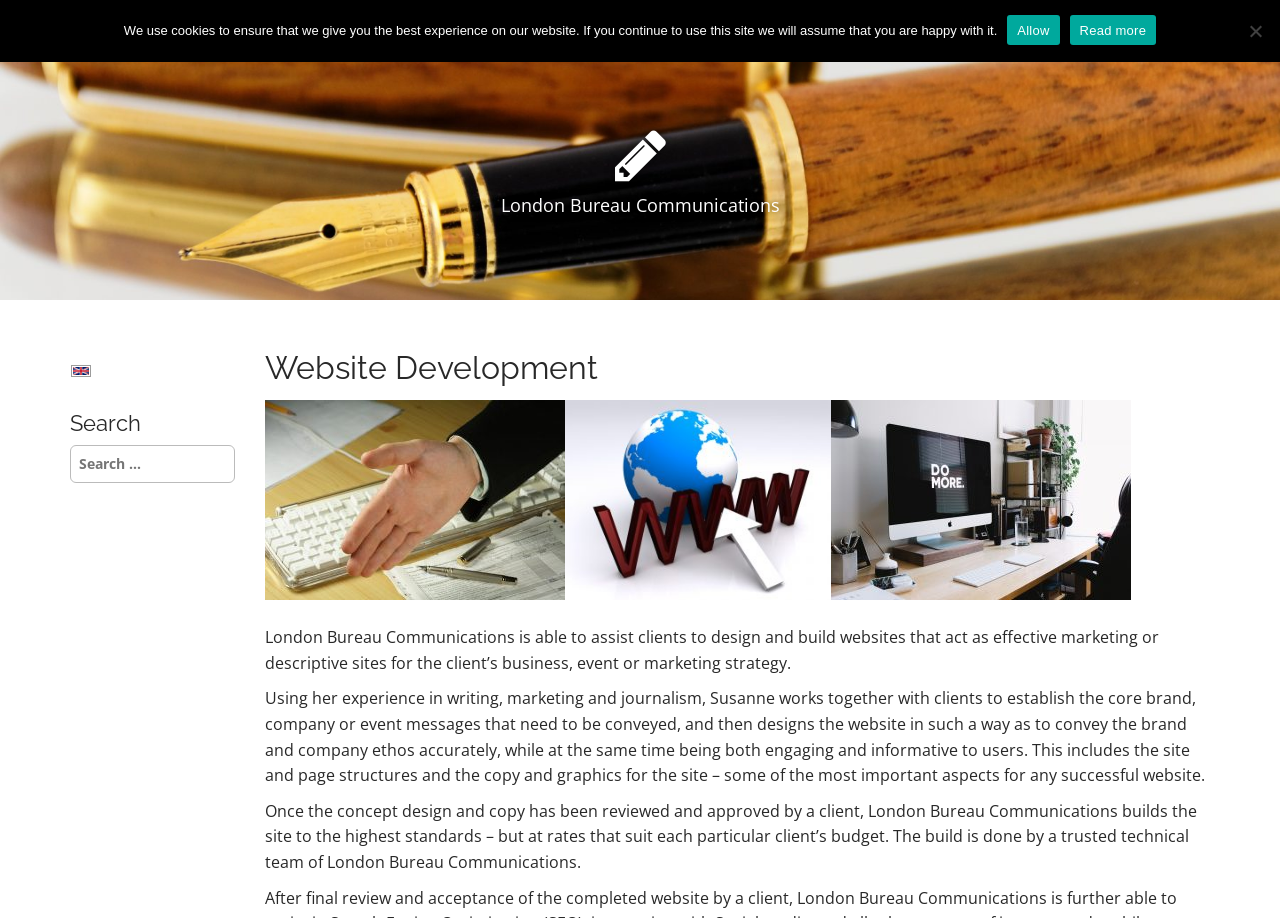Please determine the bounding box coordinates for the element that should be clicked to follow these instructions: "Click Home".

[0.0, 0.0, 0.059, 0.054]